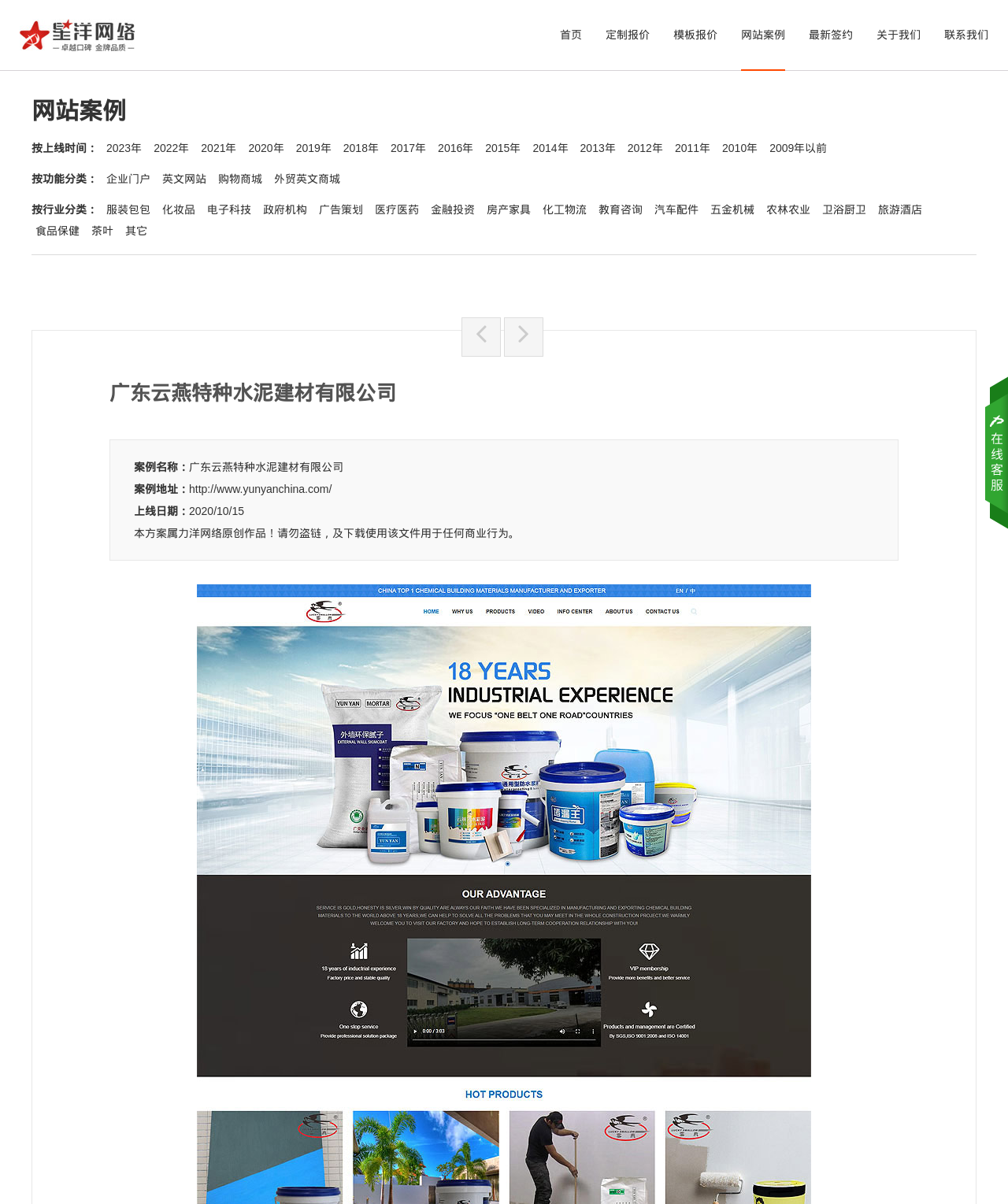Please answer the following question using a single word or phrase: What is the address of the case study?

http://www.yunyanchina.com/